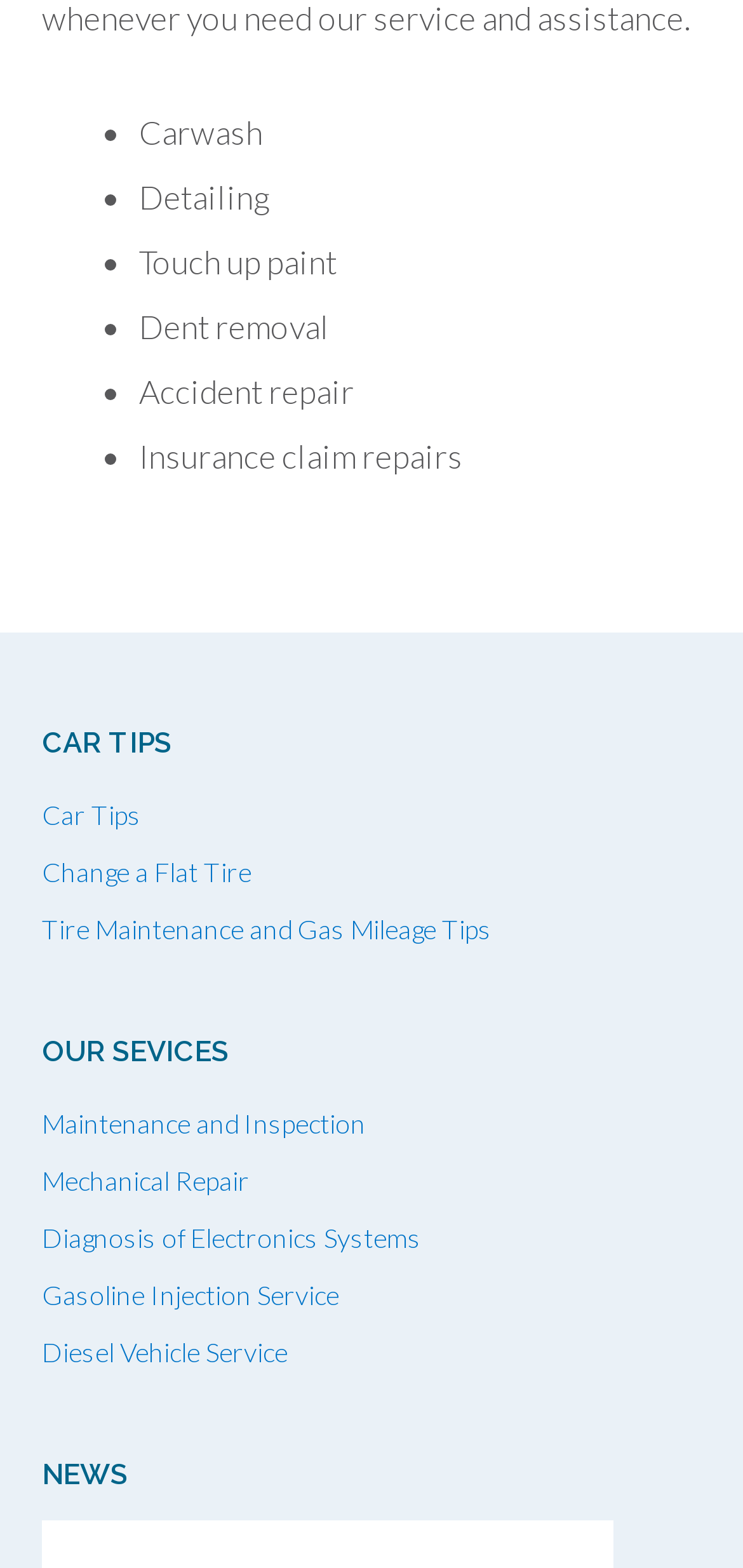Bounding box coordinates must be specified in the format (top-left x, top-left y, bottom-right x, bottom-right y). All values should be floating point numbers between 0 and 1. What are the bounding box coordinates of the UI element described as: Mechanical Repair

[0.056, 0.743, 0.336, 0.763]